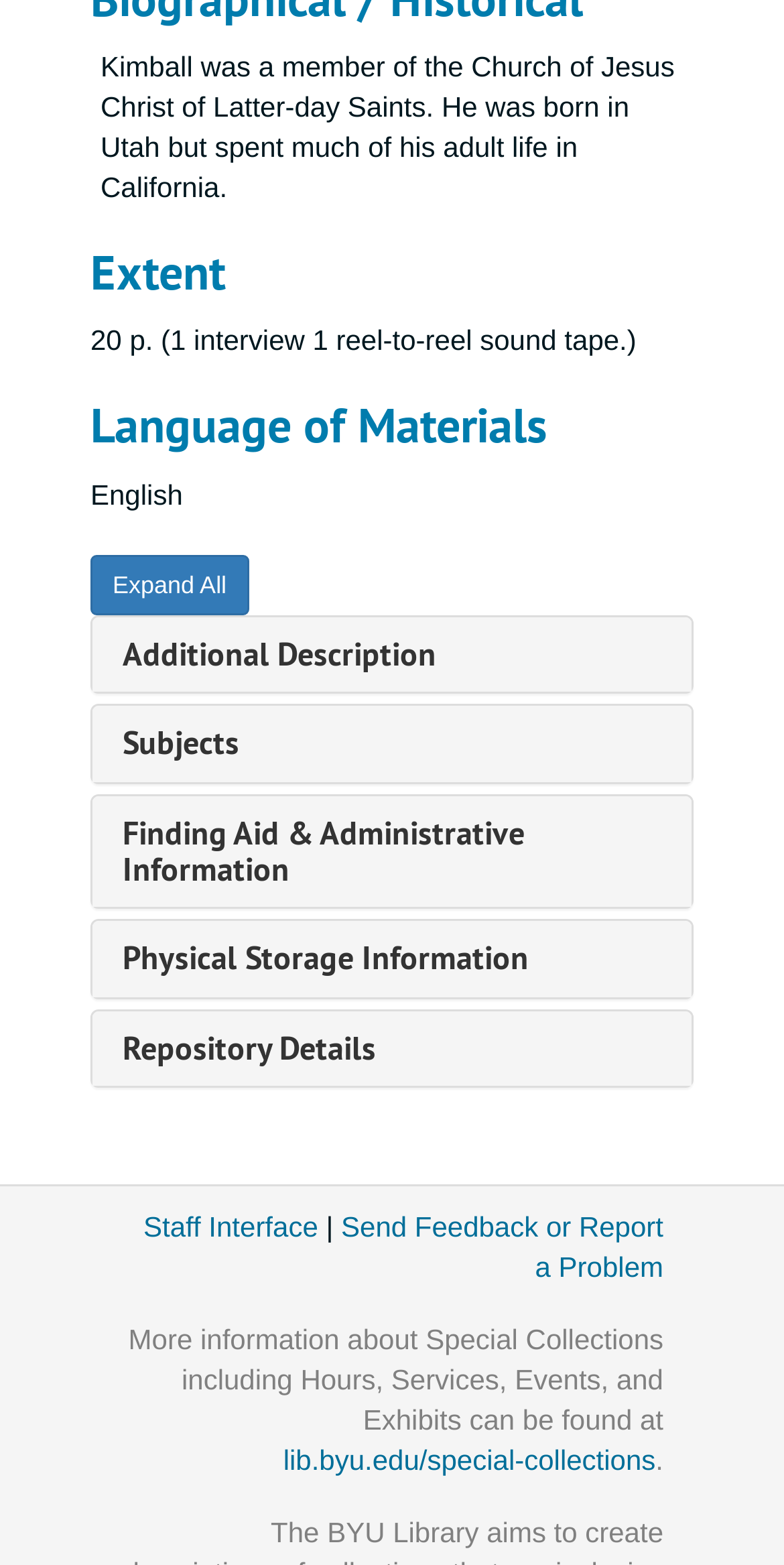Locate the bounding box coordinates of the element that should be clicked to execute the following instruction: "Explore repository details".

[0.156, 0.656, 0.479, 0.683]